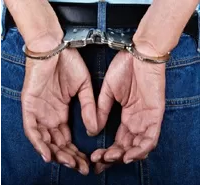Describe all significant details and elements found in the image.

The image depicts a pair of hands restrained by handcuffs, positioned behind the back. This imagery symbolizes legal restraint and the seriousness of the criminal justice system. The hands are bare, showcasing the skin's texture and the metal of the handcuffs starkly. This visual element complements the discussion on sentencing, illustrating the tangible consequences of being charged with a crime, as explored in the section titled "Sentencing: Who Decides the Punishment, And How It Is Determined." The image serves to evoke thoughts on the implications of criminal charges, potential jail time, and the overall impact of legal decisions on an individual's life.